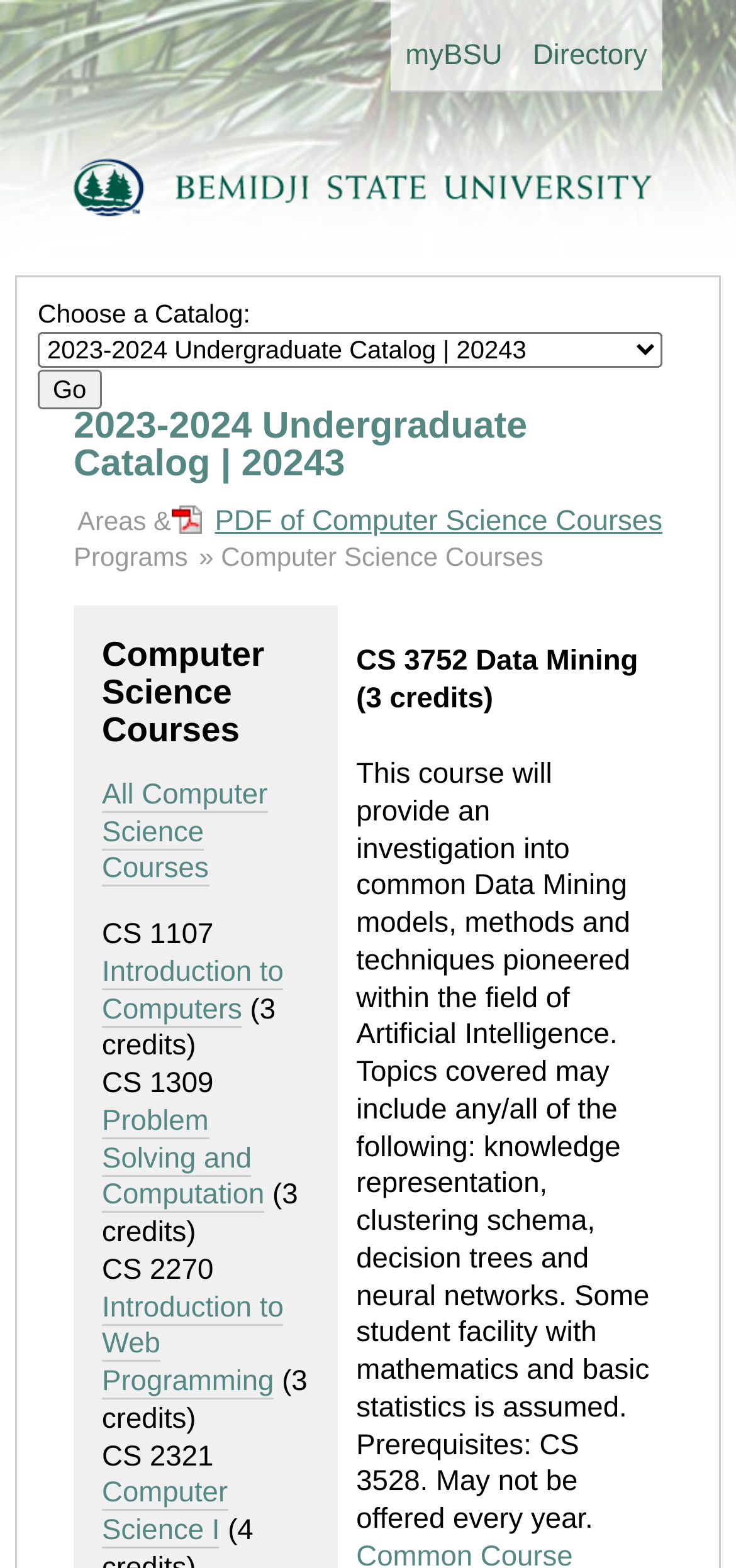Pinpoint the bounding box coordinates of the clickable element needed to complete the instruction: "click on Introduction to Computers". The coordinates should be provided as four float numbers between 0 and 1: [left, top, right, bottom].

[0.138, 0.61, 0.385, 0.655]